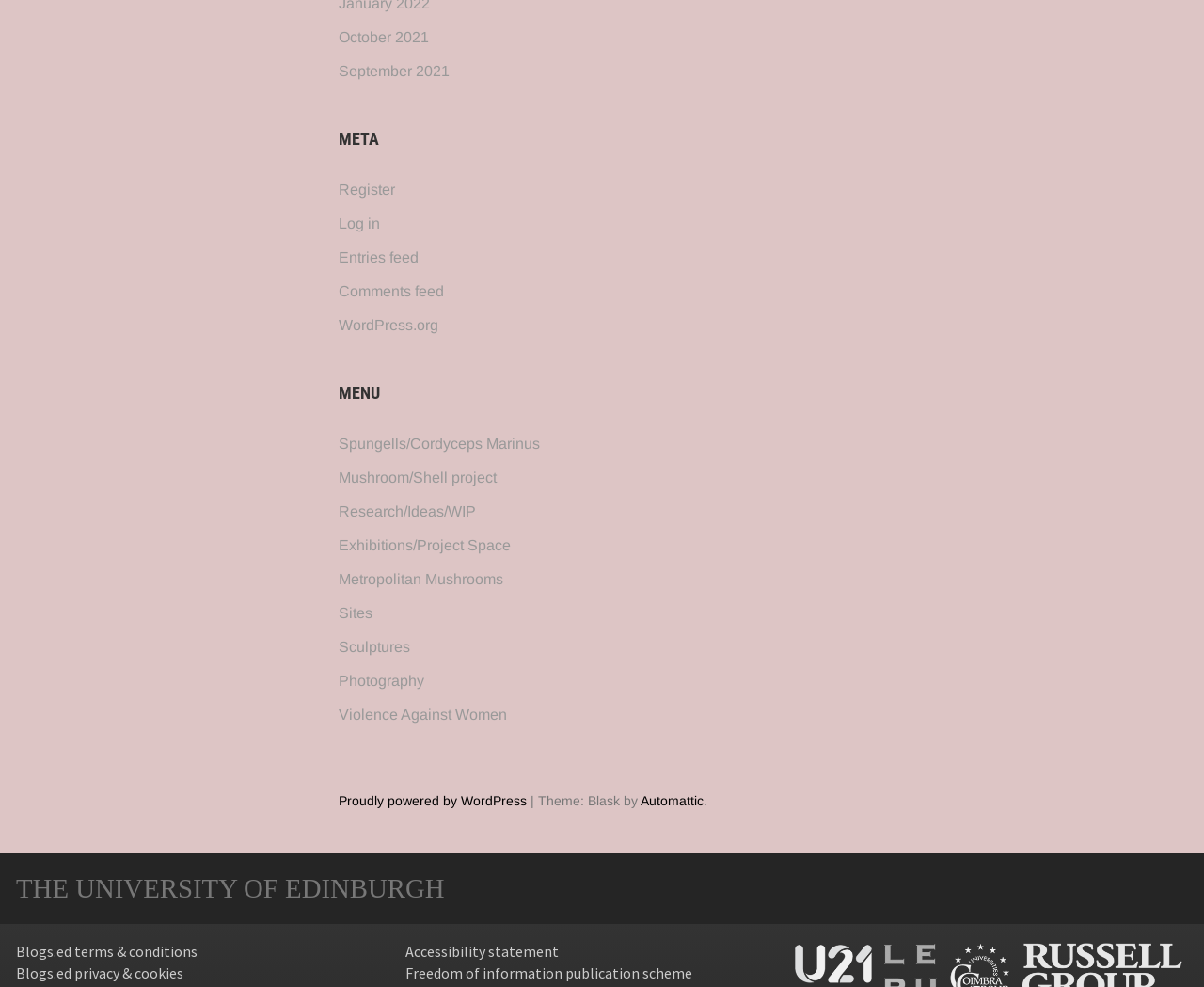Determine the bounding box coordinates of the clickable element necessary to fulfill the instruction: "View October 2021 archives". Provide the coordinates as four float numbers within the 0 to 1 range, i.e., [left, top, right, bottom].

[0.281, 0.029, 0.356, 0.045]